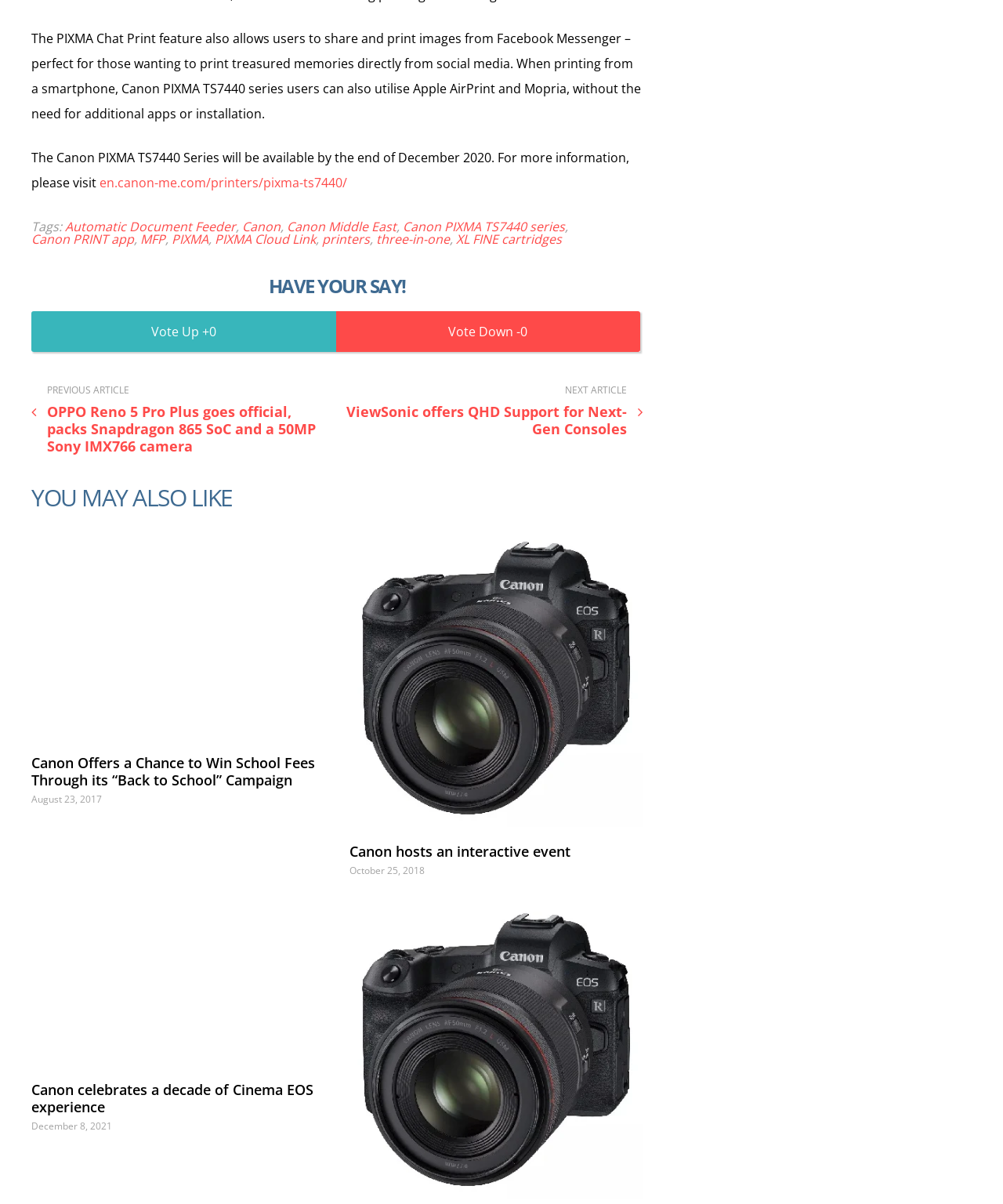Identify the bounding box coordinates of the clickable region necessary to fulfill the following instruction: "Visit Canon PIXMA TS7440 series page". The bounding box coordinates should be four float numbers between 0 and 1, i.e., [left, top, right, bottom].

[0.099, 0.145, 0.346, 0.159]